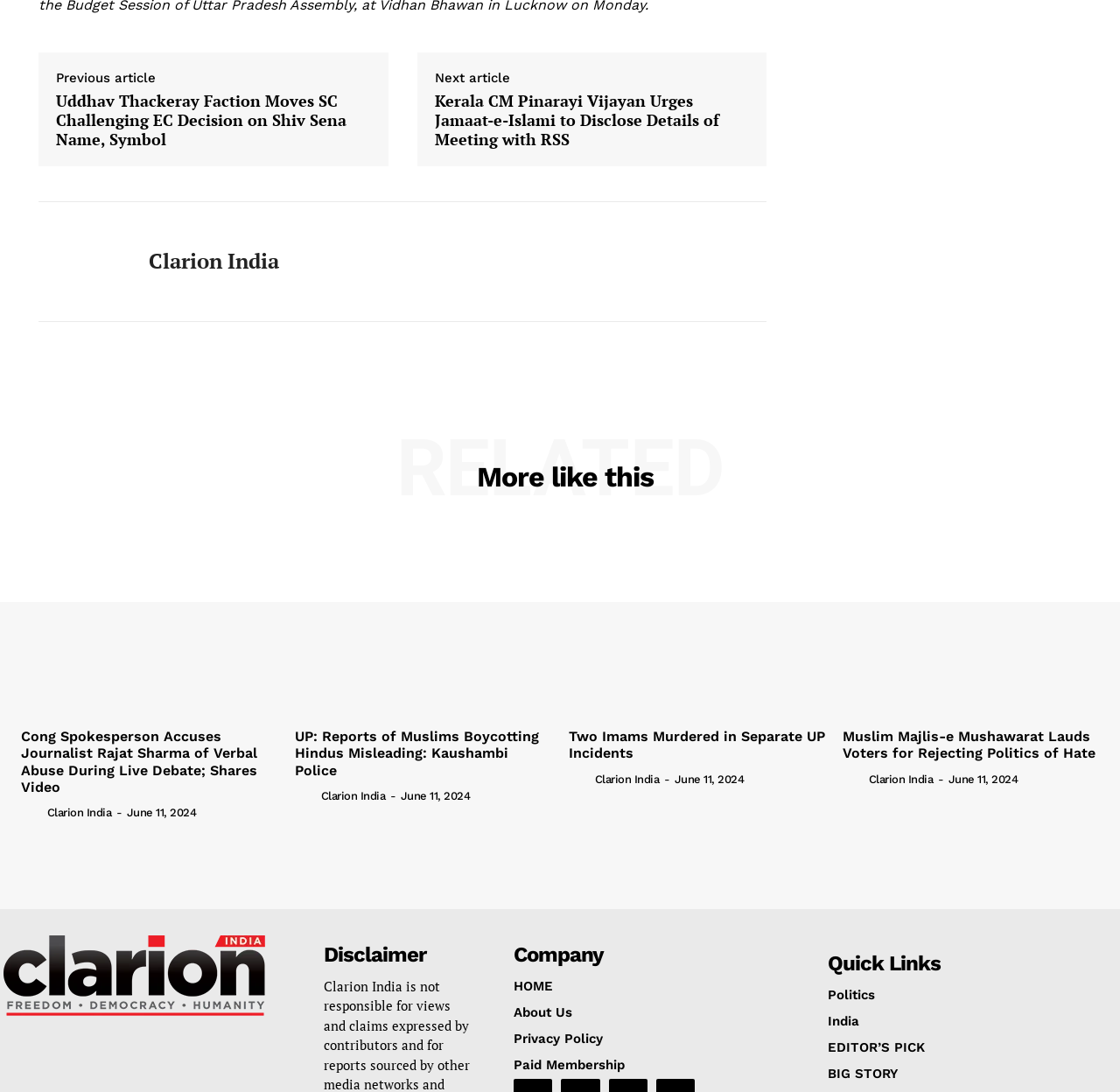Can you identify the bounding box coordinates of the clickable region needed to carry out this instruction: 'Click on the 'Previous article' link'? The coordinates should be four float numbers within the range of 0 to 1, stated as [left, top, right, bottom].

[0.05, 0.064, 0.139, 0.079]